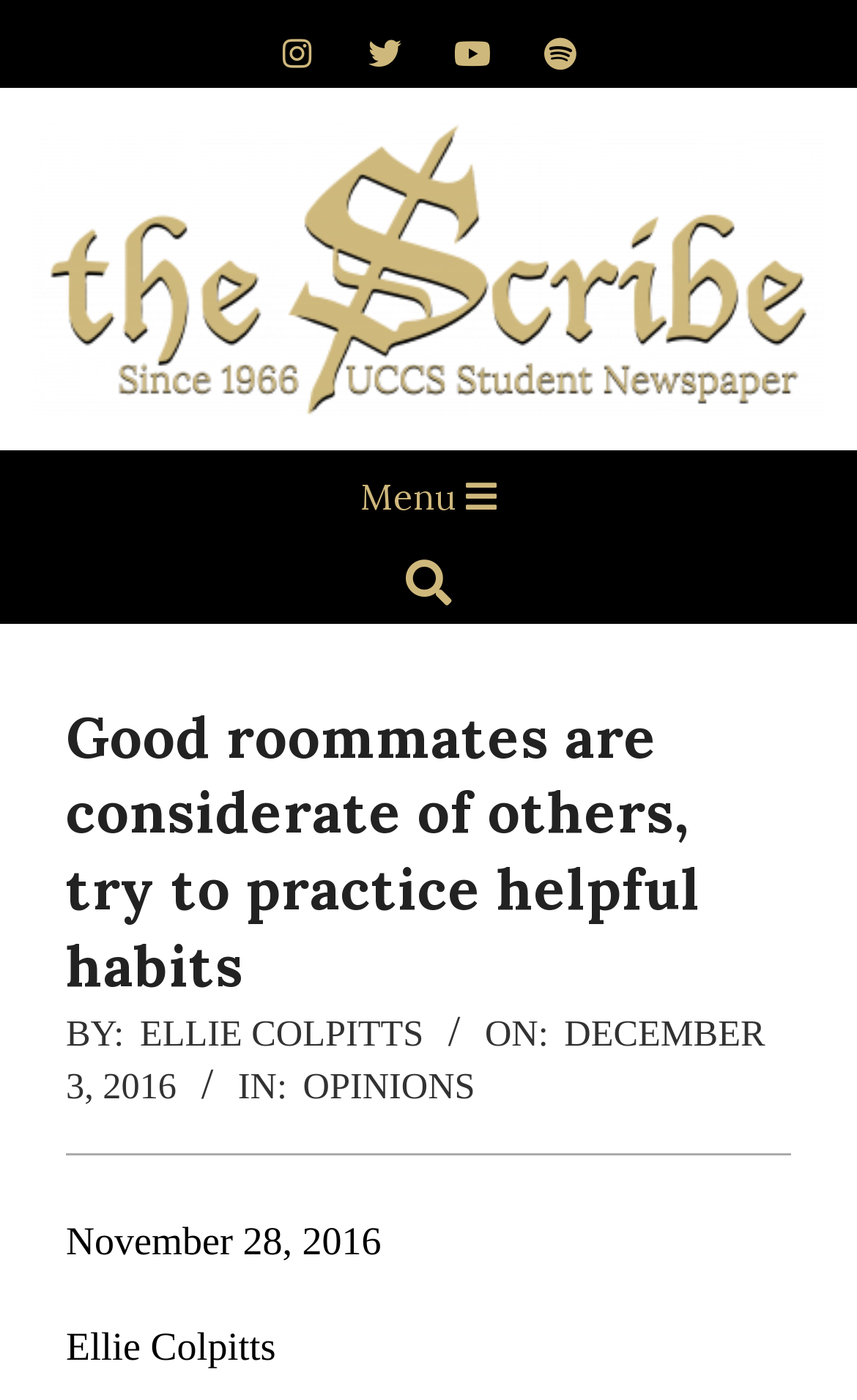Use one word or a short phrase to answer the question provided: 
What is the author of the article?

Ellie Colpitts